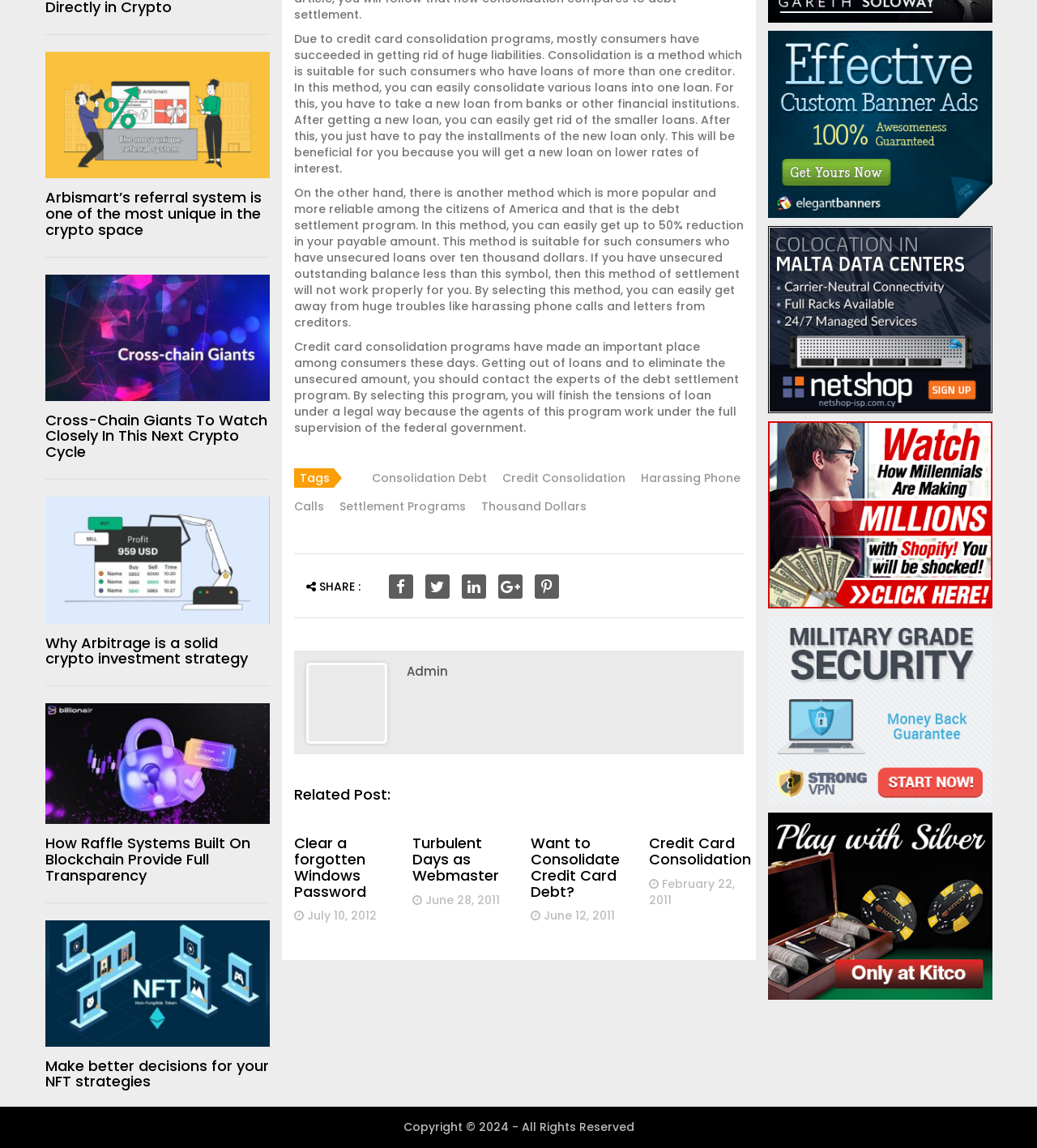Provide the bounding box coordinates for the UI element described in this sentence: "Settlement Programs". The coordinates should be four float values between 0 and 1, i.e., [left, top, right, bottom].

[0.315, 0.434, 0.449, 0.448]